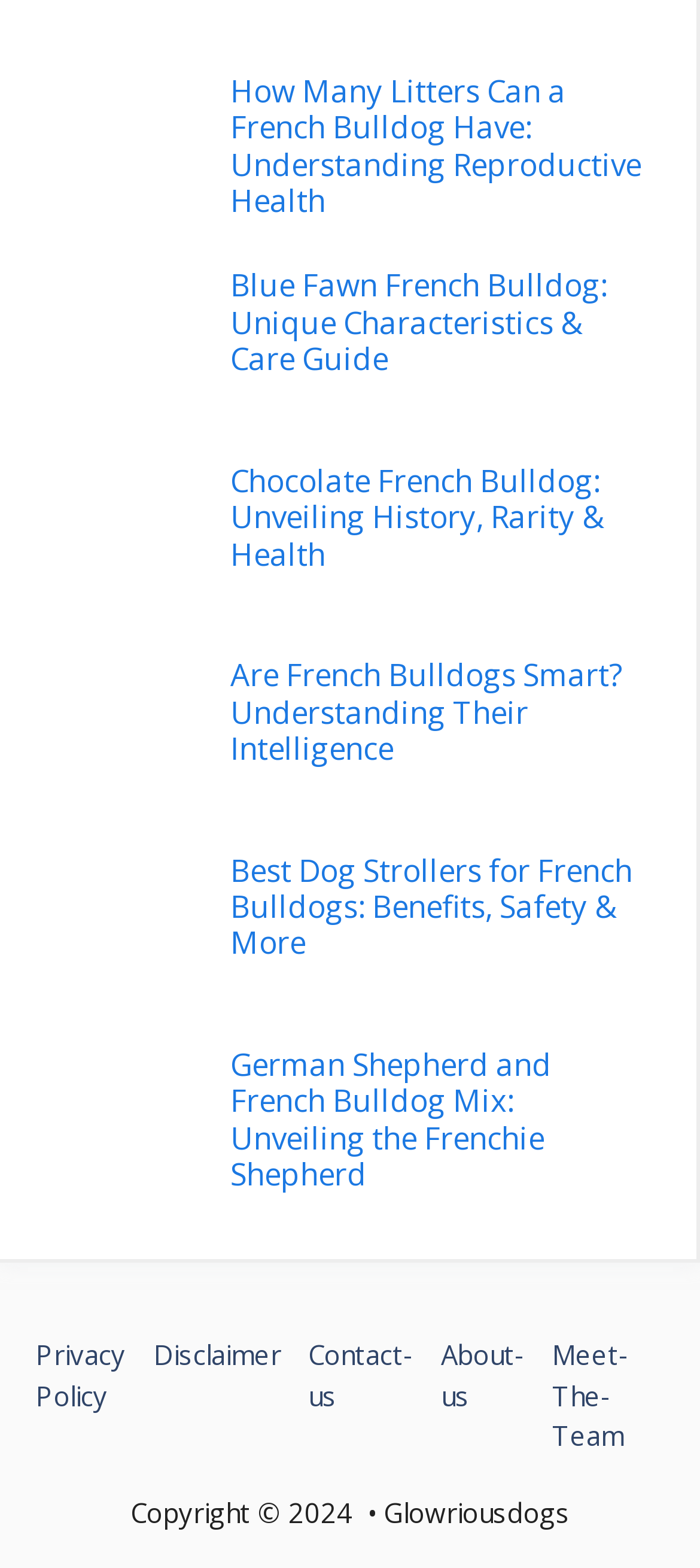Provide a brief response in the form of a single word or phrase:
What is the copyright year mentioned on the webpage?

2024